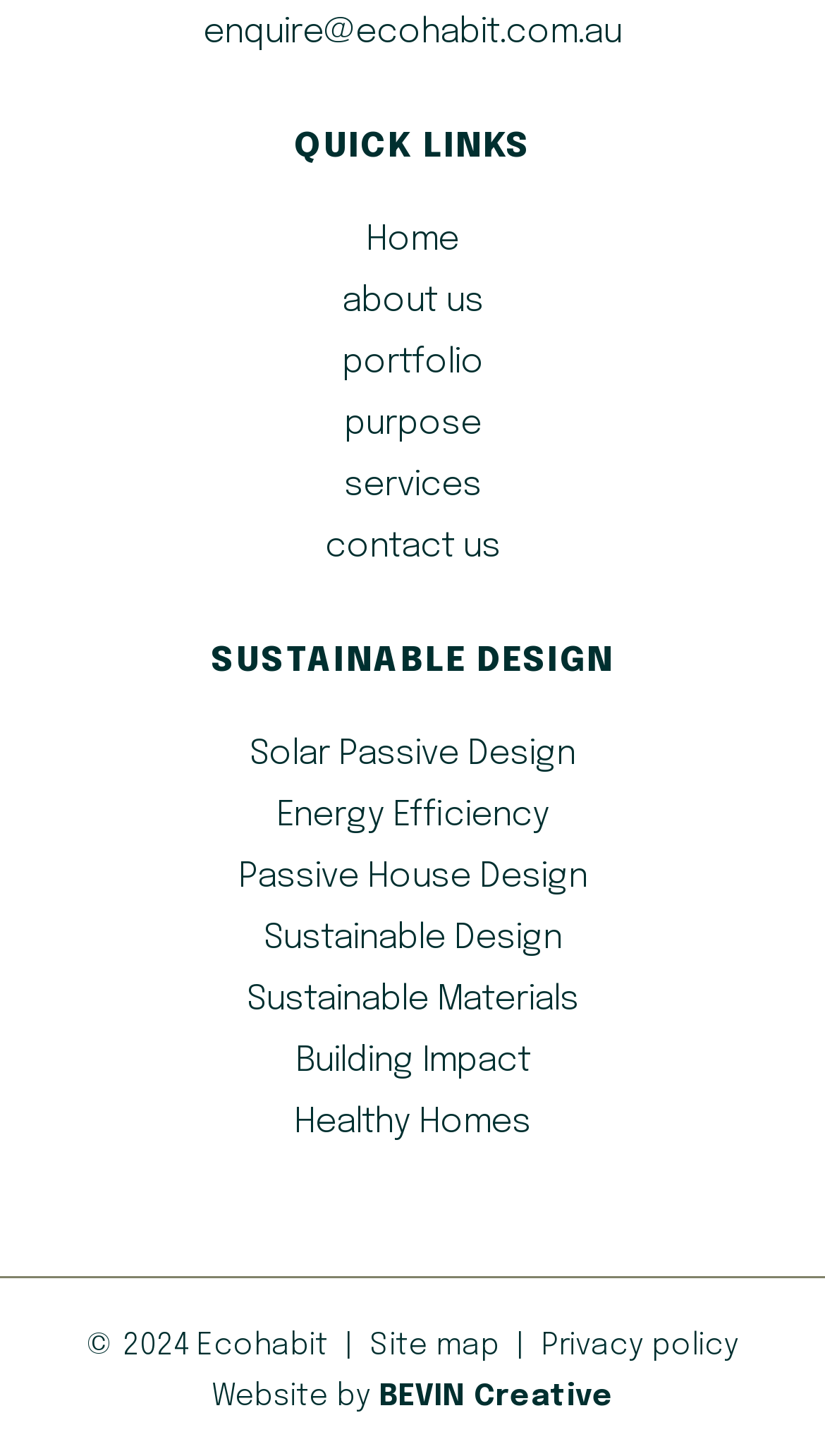Please identify the bounding box coordinates of the element's region that needs to be clicked to fulfill the following instruction: "Send an email to enquire". The bounding box coordinates should consist of four float numbers between 0 and 1, i.e., [left, top, right, bottom].

[0.246, 0.005, 0.754, 0.04]